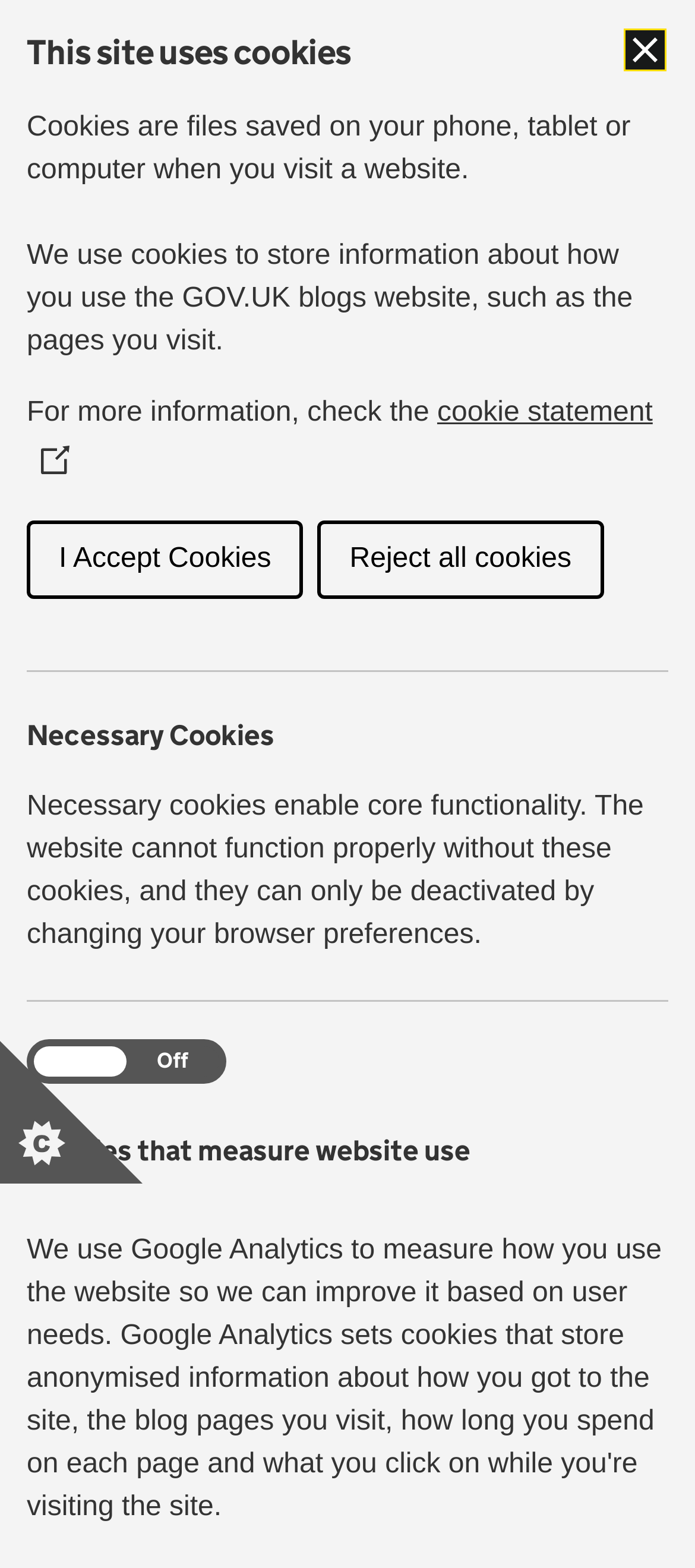Please pinpoint the bounding box coordinates for the region I should click to adhere to this instruction: "Read the 'Matters of Testing' blog".

[0.038, 0.15, 0.705, 0.196]